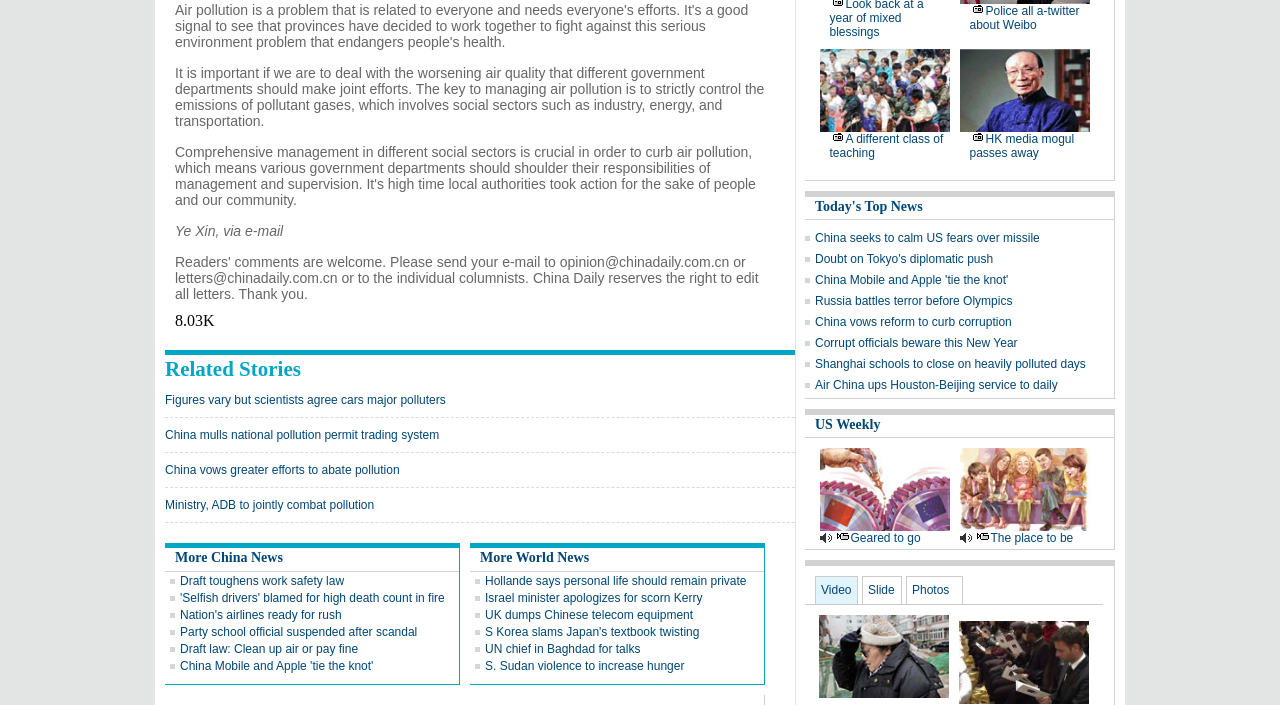Identify the bounding box coordinates for the element you need to click to achieve the following task: "Explore 'Geared to go'". The coordinates must be four float values ranging from 0 to 1, formatted as [left, top, right, bottom].

[0.64, 0.733, 0.742, 0.757]